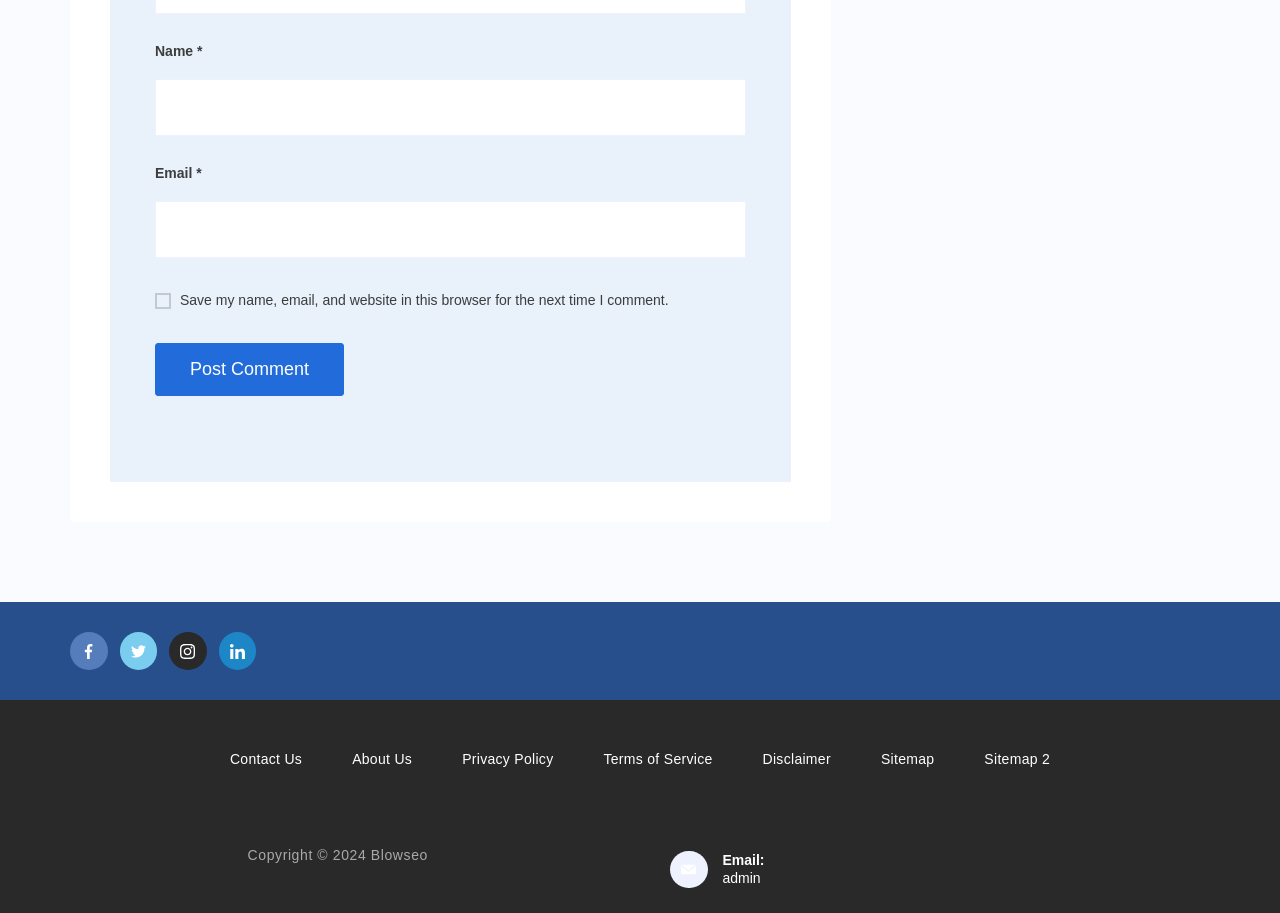Please determine the bounding box coordinates of the clickable area required to carry out the following instruction: "Enter your email". The coordinates must be four float numbers between 0 and 1, represented as [left, top, right, bottom].

[0.121, 0.22, 0.583, 0.283]